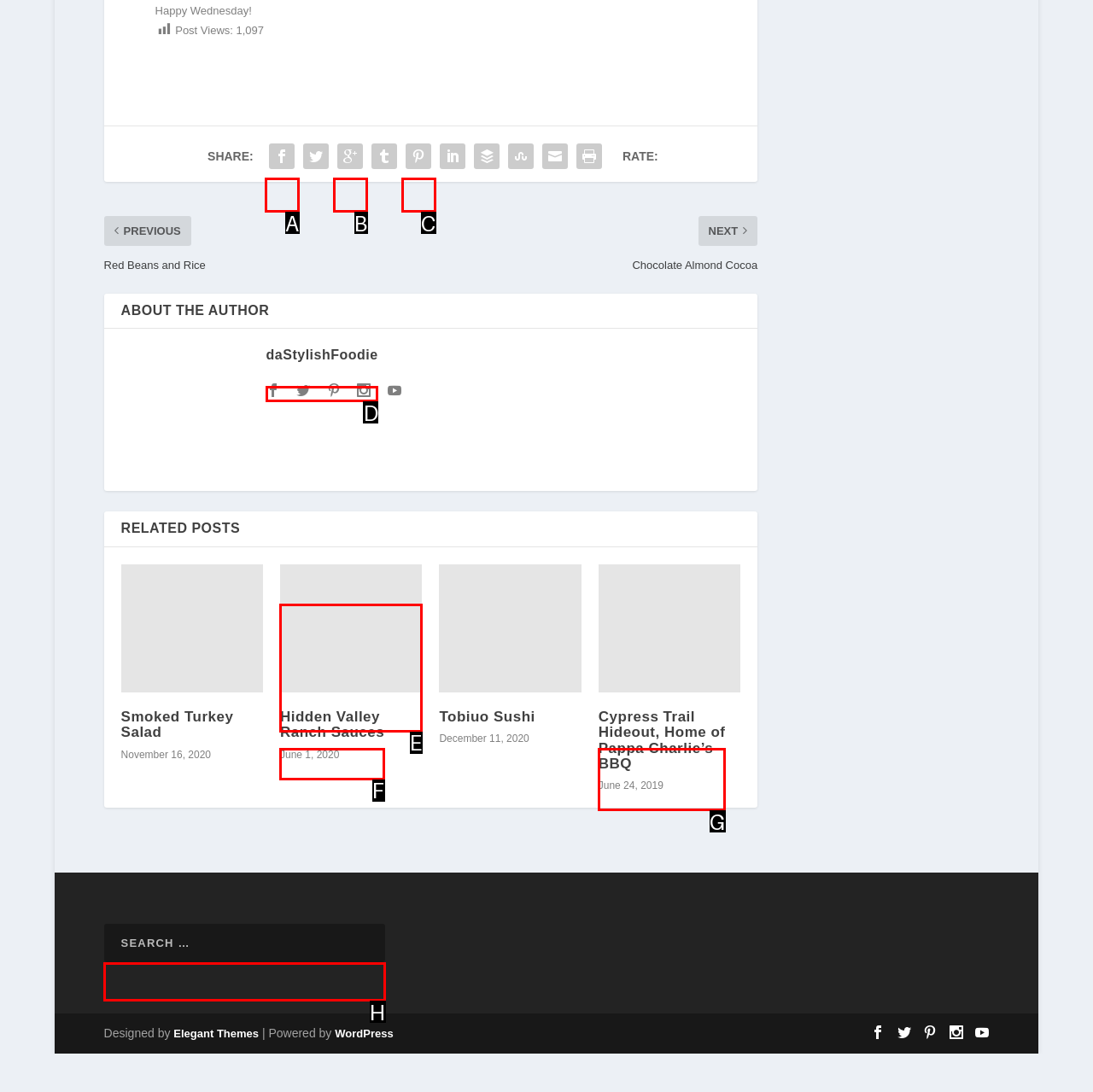From the options shown in the screenshot, tell me which lettered element I need to click to complete the task: View author profile.

D